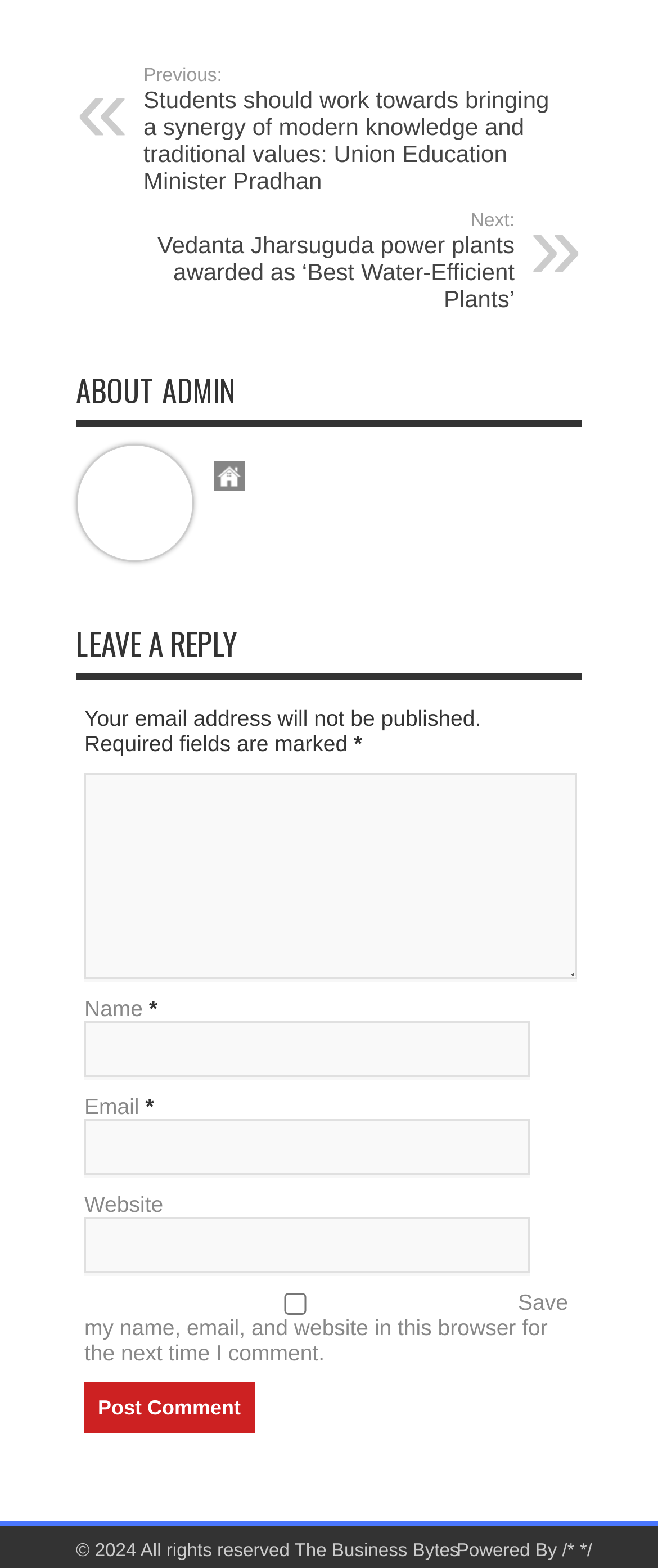Determine the bounding box coordinates of the region I should click to achieve the following instruction: "Click the 'Previous' link". Ensure the bounding box coordinates are four float numbers between 0 and 1, i.e., [left, top, right, bottom].

[0.218, 0.042, 0.846, 0.124]